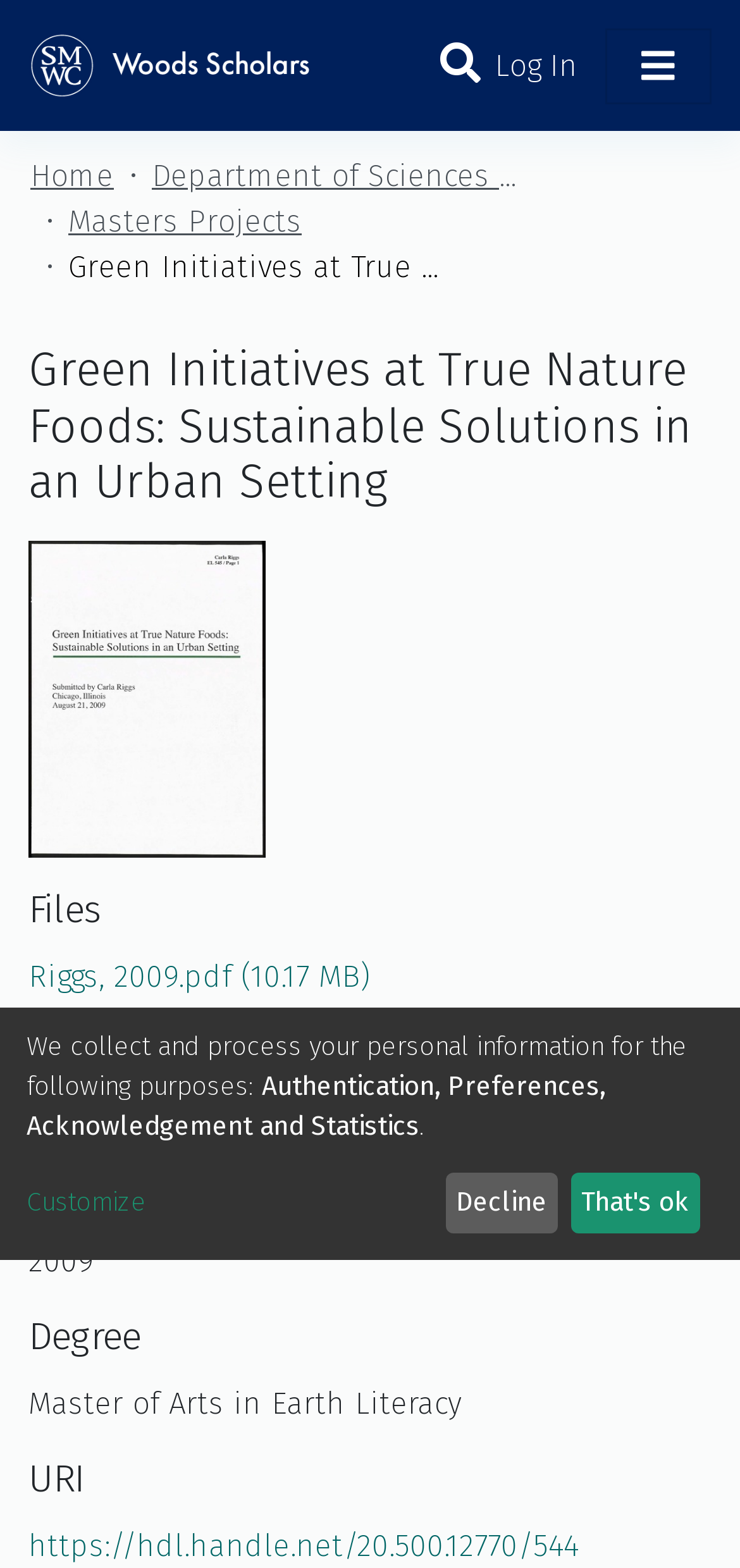Summarize the webpage with a detailed and informative caption.

The webpage is about True Nature Foods and its green initiatives. At the top left corner, there is a repository logo, which is an image. Next to it, there is a navigation bar with links to the user profile, search function, and login options. The search function is a textbox with a search icon. 

Below the navigation bar, there is a breadcrumb navigation menu that shows the current location of the webpage, with links to the home page, Department of Sciences and Mathematics, and Masters Projects. 

The main content of the webpage is divided into sections. The first section has a heading that reads "Green Initiatives at True Nature Foods: Sustainable Solutions in an Urban Setting". Below the heading, there is a thumbnail image. 

The next section is labeled "Files" and contains a link to a PDF file named "Riggs, 2009.pdf". 

The following sections are labeled "Author", "Date", "Degree", and "URI", each containing static text with relevant information. The "URI" section contains a link to a webpage. 

At the bottom of the webpage, there is a section with static text explaining how personal information is collected and processed. Below this text, there are two buttons, "Decline" and "That's ok", and a link to customize the settings.